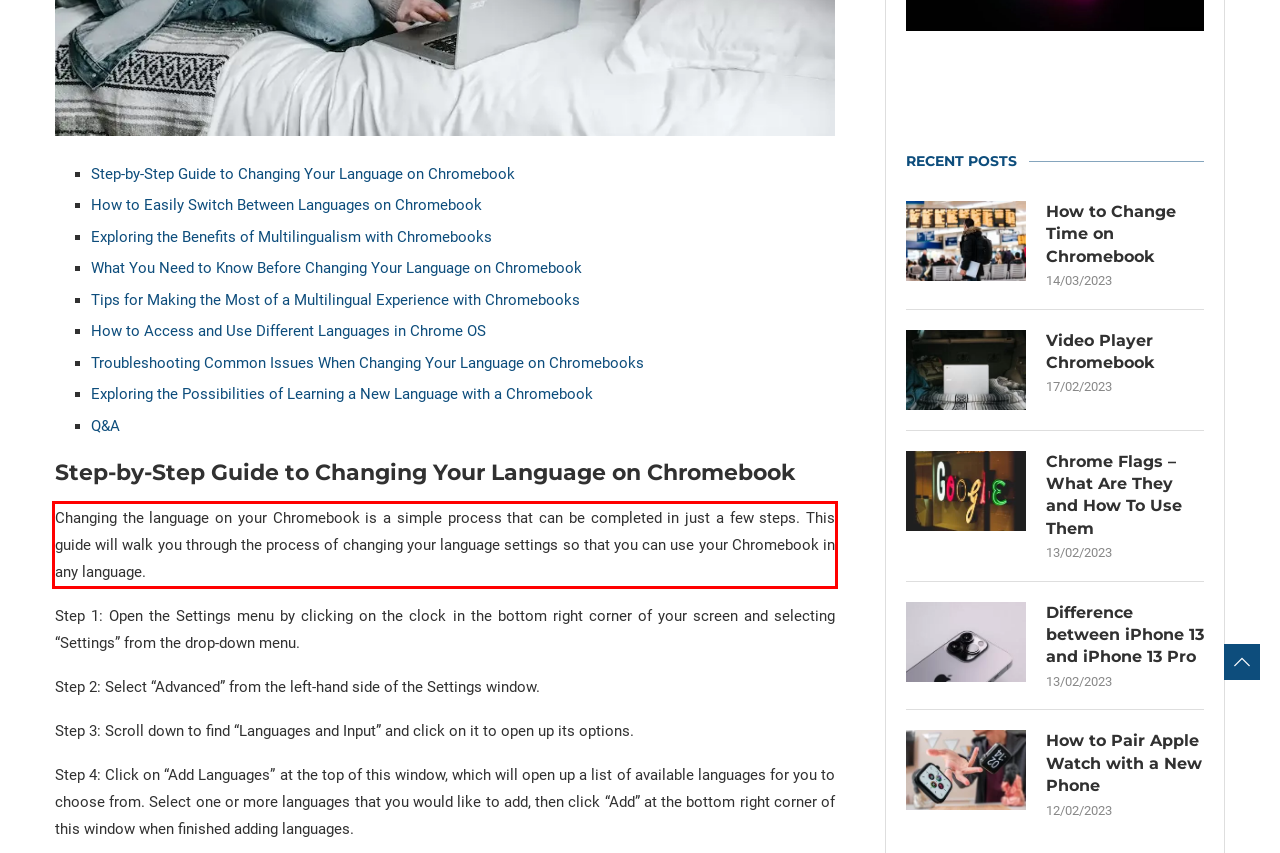You are provided with a webpage screenshot that includes a red rectangle bounding box. Extract the text content from within the bounding box using OCR.

Changing the language on your Chromebook is a simple process that can be completed in just a few steps. This guide will walk you through the process of changing your language settings so that you can use your Chromebook in any language.